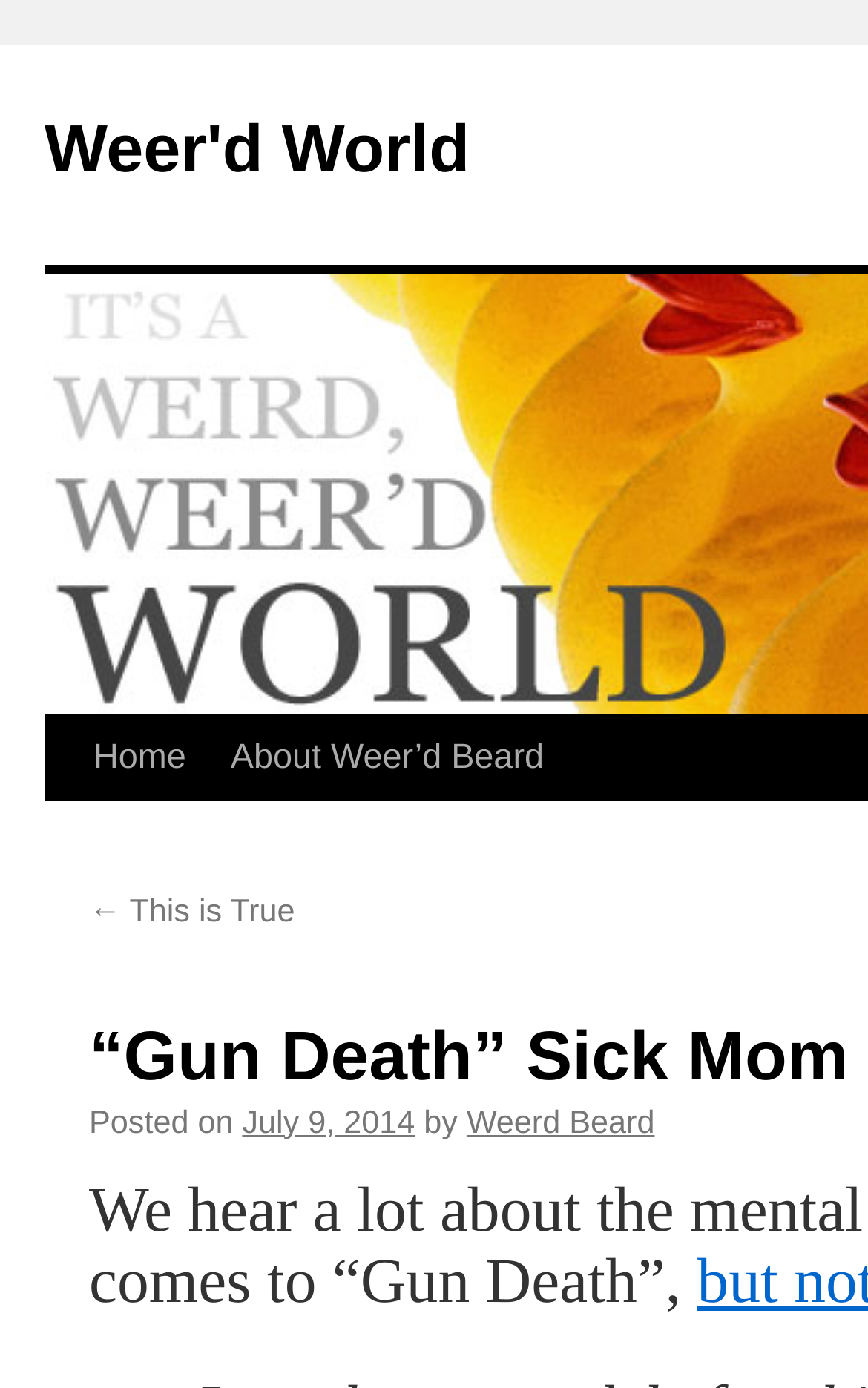What is the name of the website?
Look at the image and answer with only one word or phrase.

Weer'd World